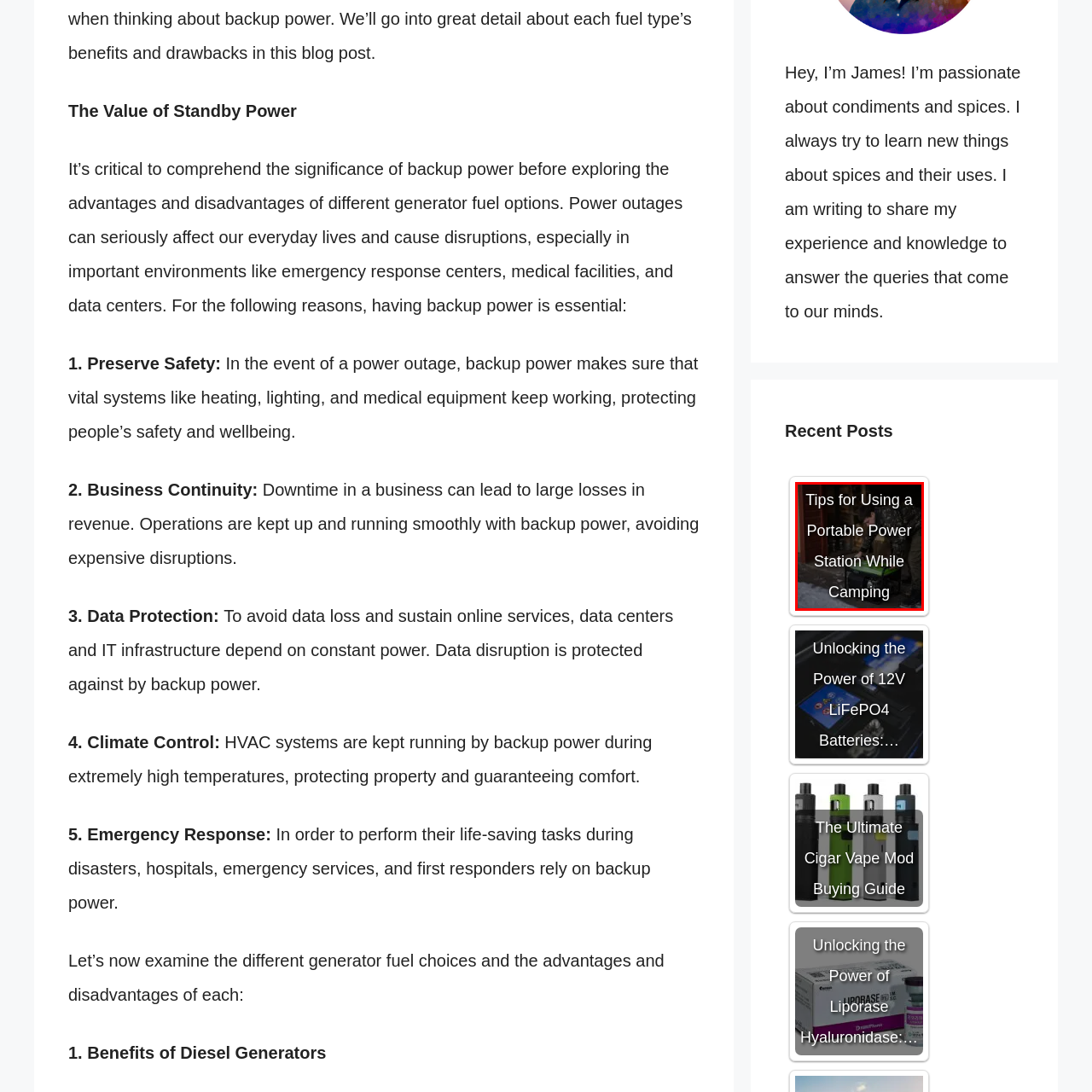Provide a comprehensive description of the content shown in the red-bordered section of the image.

The image features a person engaging with a portable power station, set against a backdrop that suggests a casual outdoor setting, possibly during a camping trip. The individual, dressed in a military-style jacket, is attentively interacting with the power station, which sits on a surface covered in snow, indicating cold weather conditions. Overlaying the image is the bold text "Tips for Using a Portable Power Station While Camping," highlighting the informative nature of the content. This imagery and text suggest a guide or resource aimed at outdoor enthusiasts looking to utilize portable power solutions effectively while enjoying nature.